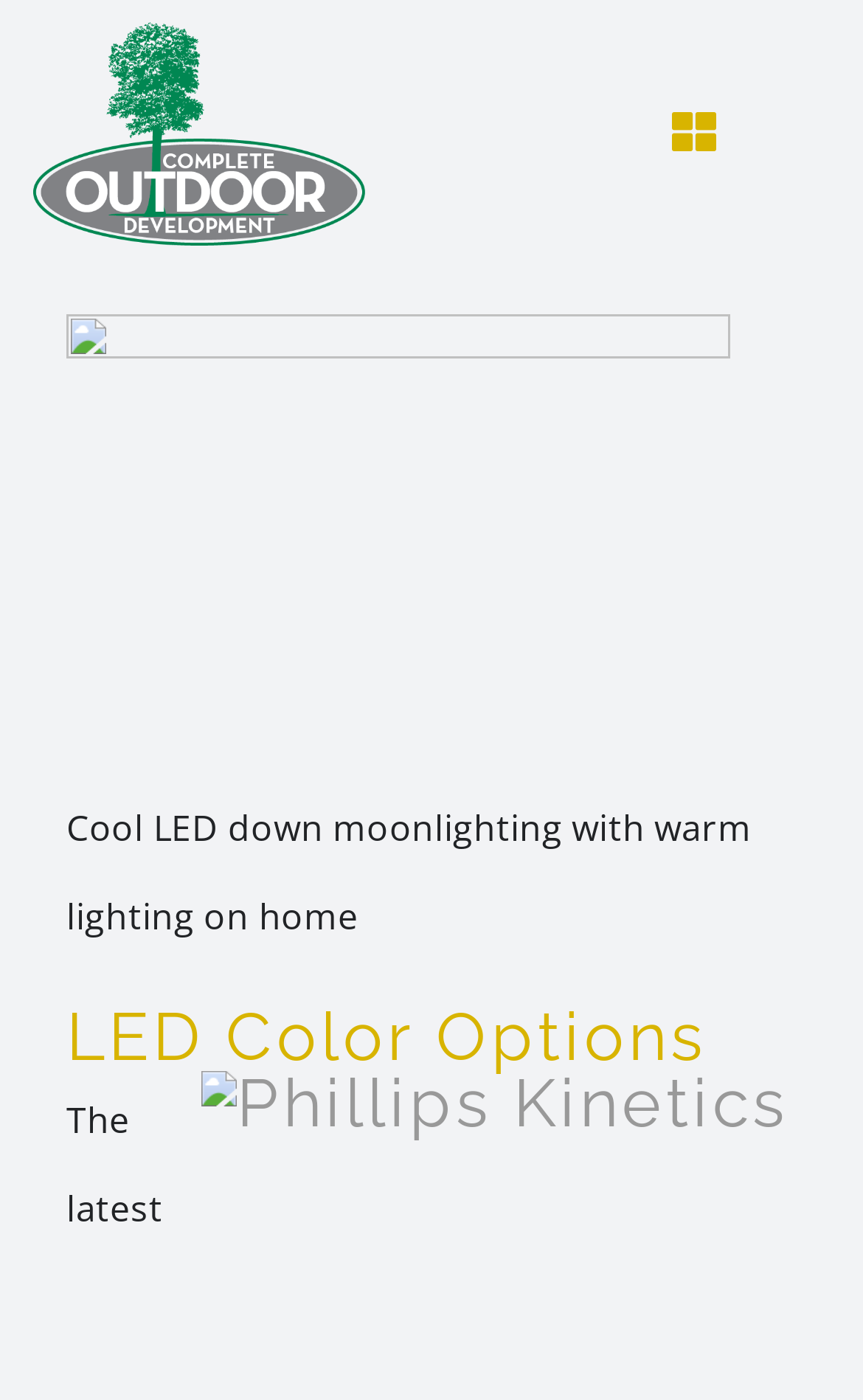Locate the bounding box coordinates of the clickable element to fulfill the following instruction: "Call 210-591-1601". Provide the coordinates as four float numbers between 0 and 1 in the format [left, top, right, bottom].

[0.0, 0.652, 1.0, 0.754]